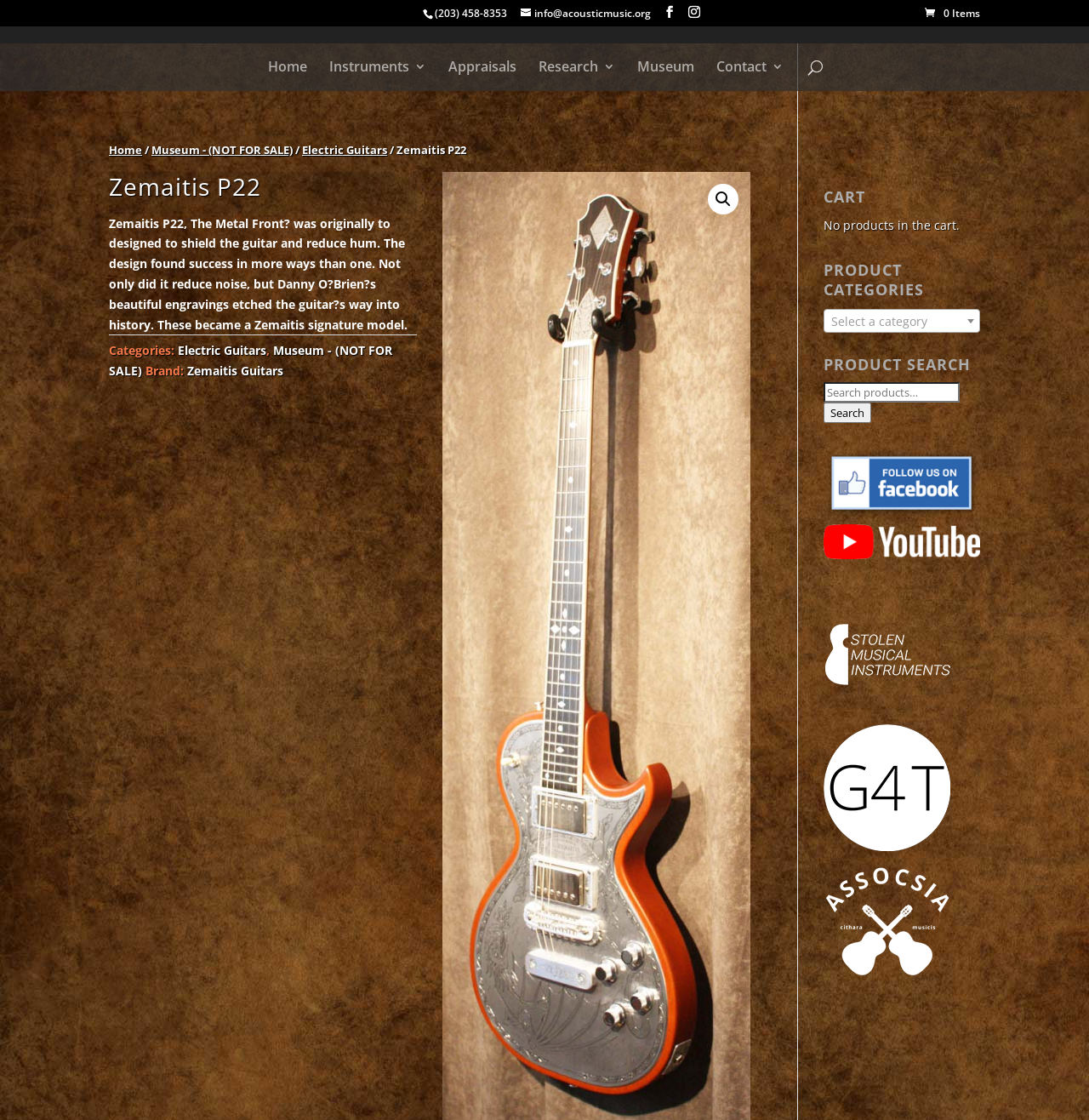Explain in detail what is displayed on the webpage.

The webpage is about Zemaitis P22 acoustic music, with a focus on guitars. At the top, there is a header section with contact information, including a phone number and email address. To the right of this section, there are several social media links, including Facebook, YouTube, and others.

Below the header, there is a navigation menu with links to various sections of the website, including Home, Instruments, Appraisals, Research, Museum, and Contact. Next to the navigation menu, there is a search box where users can search for specific keywords.

The main content of the page is divided into two sections. On the left, there is a detailed description of the Zemaitis P22 guitar, including its history and features. This section also includes categories and brand information, with links to related pages.

On the right, there is a sidebar with several sections, including a cart section that indicates there are no products in the cart, a product categories section with a dropdown menu, a product search section with a search box, and several links to external websites, including Facebook, YouTube, and others. Each of these links has an accompanying image.

Overall, the webpage is well-organized and easy to navigate, with a clear focus on providing information about Zemaitis P22 acoustic music and related products.